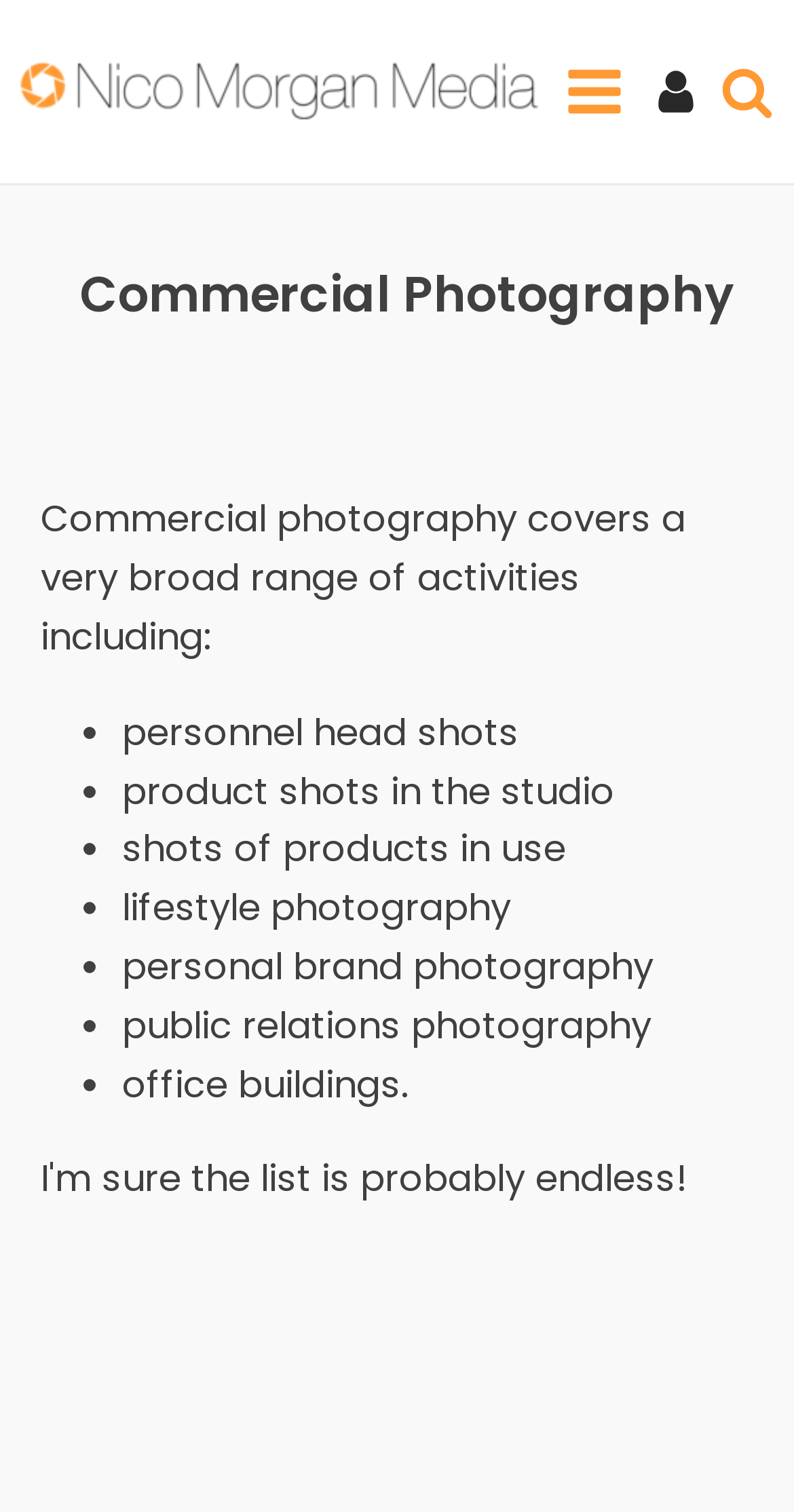Analyze the image and deliver a detailed answer to the question: Is there a membership option available?

There is a link to 'Equestrian Photography Courses Membership' at the top right corner of the webpage, indicating that a membership option is available.